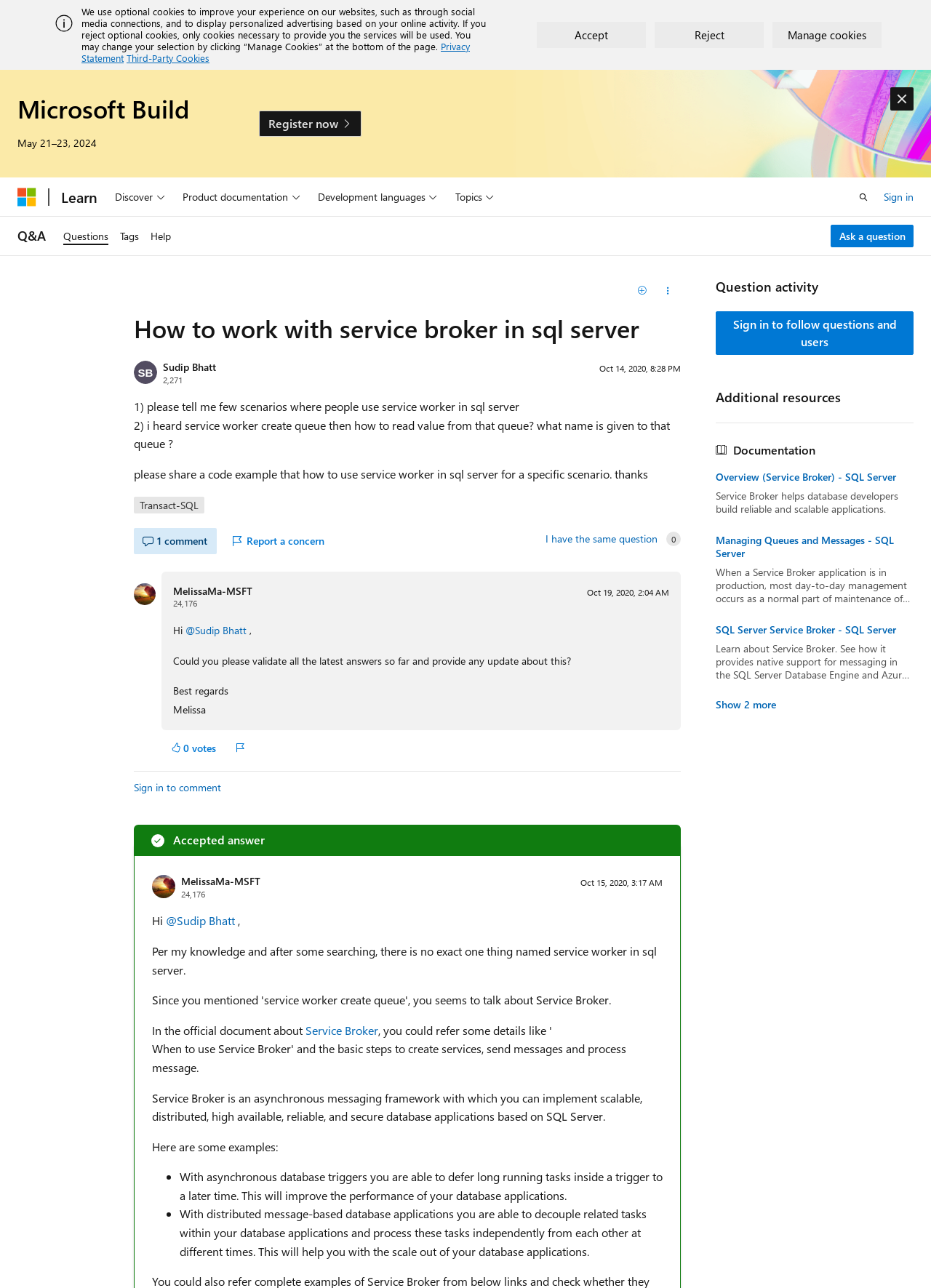From the element description Counties of SD&G, predict the bounding box coordinates of the UI element. The coordinates must be specified in the format (top-left x, top-left y, bottom-right x, bottom-right y) and should be within the 0 to 1 range.

None